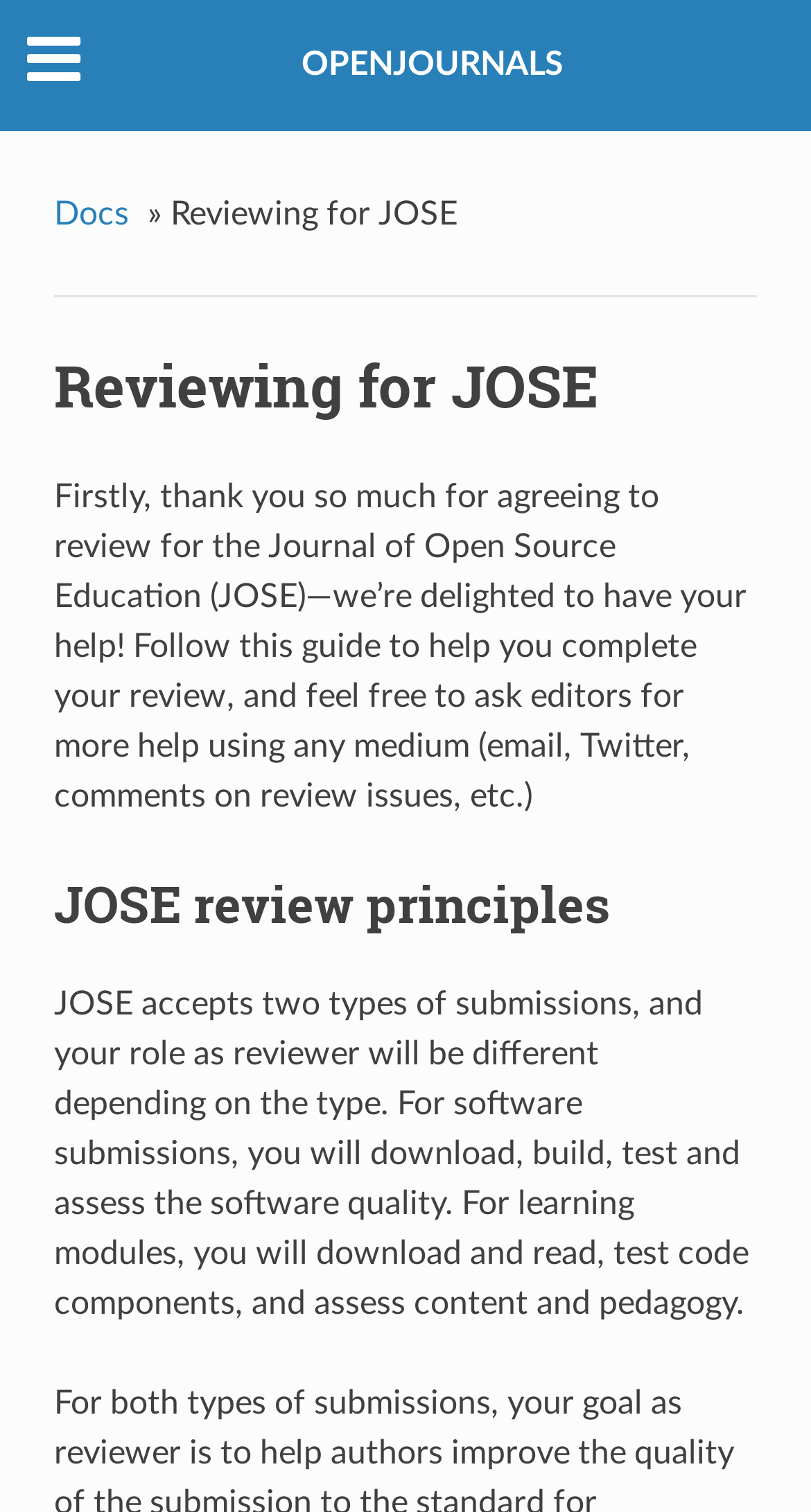Identify the bounding box for the UI element described as: "Docs". The coordinates should be four float numbers between 0 and 1, i.e., [left, top, right, bottom].

[0.066, 0.122, 0.171, 0.162]